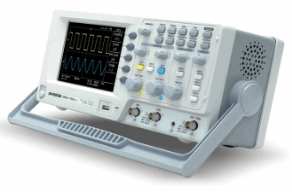How many input channels does the oscilloscope have?
Look at the image and answer the question using a single word or phrase.

two